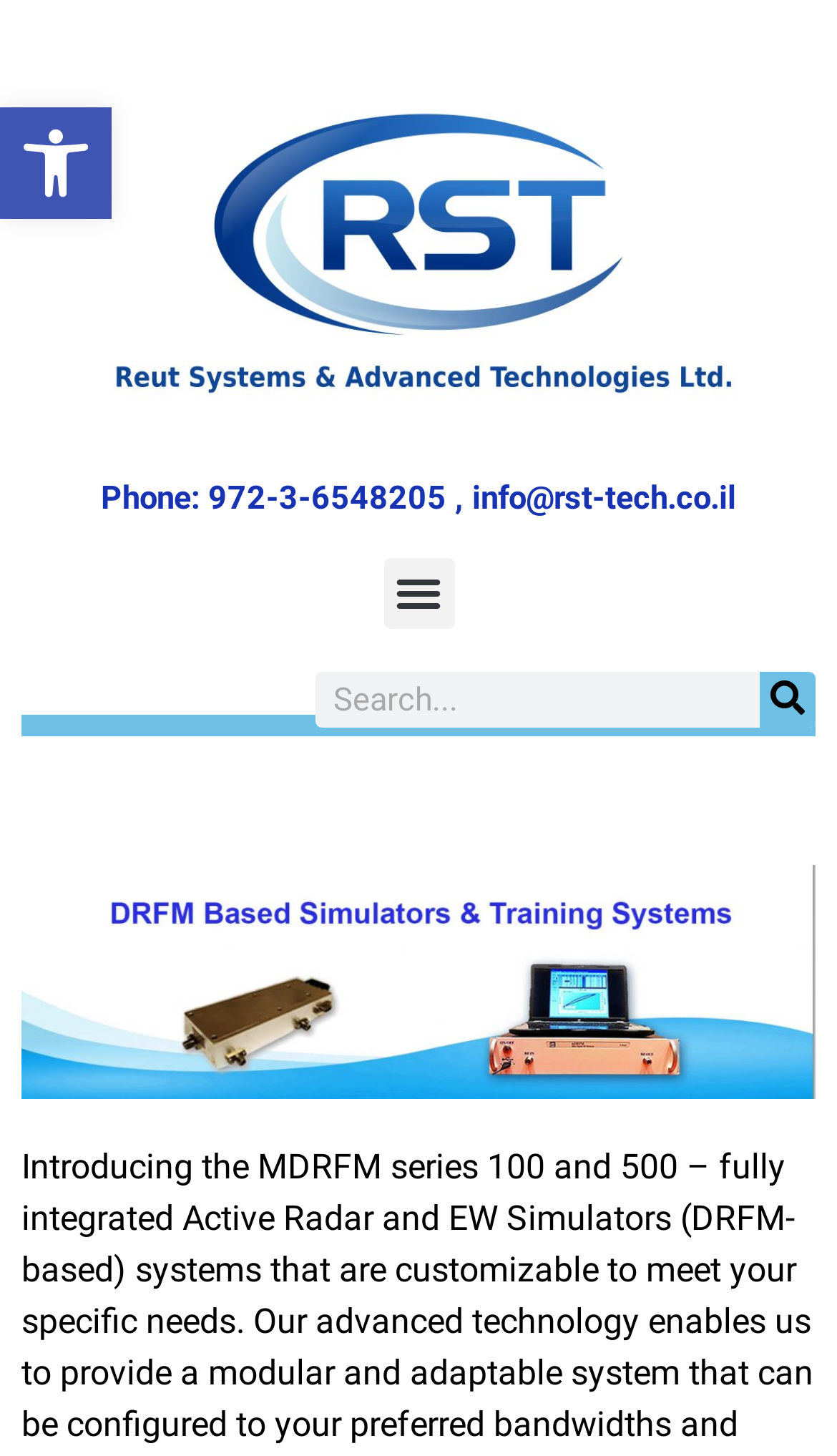Locate the bounding box of the UI element described in the following text: "Menu".

[0.458, 0.383, 0.542, 0.431]